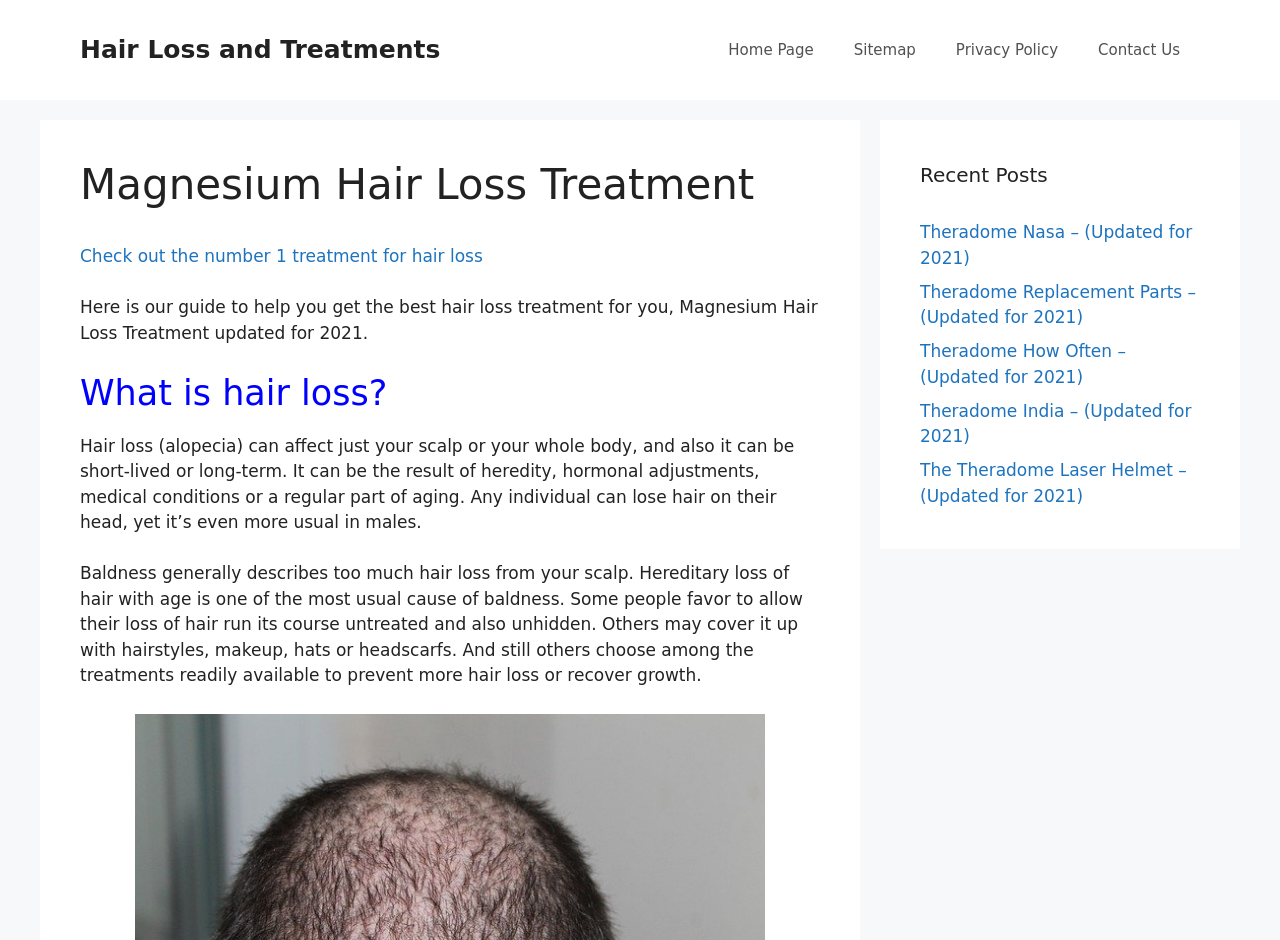Identify the bounding box coordinates for the element you need to click to achieve the following task: "Contact us". The coordinates must be four float values ranging from 0 to 1, formatted as [left, top, right, bottom].

None